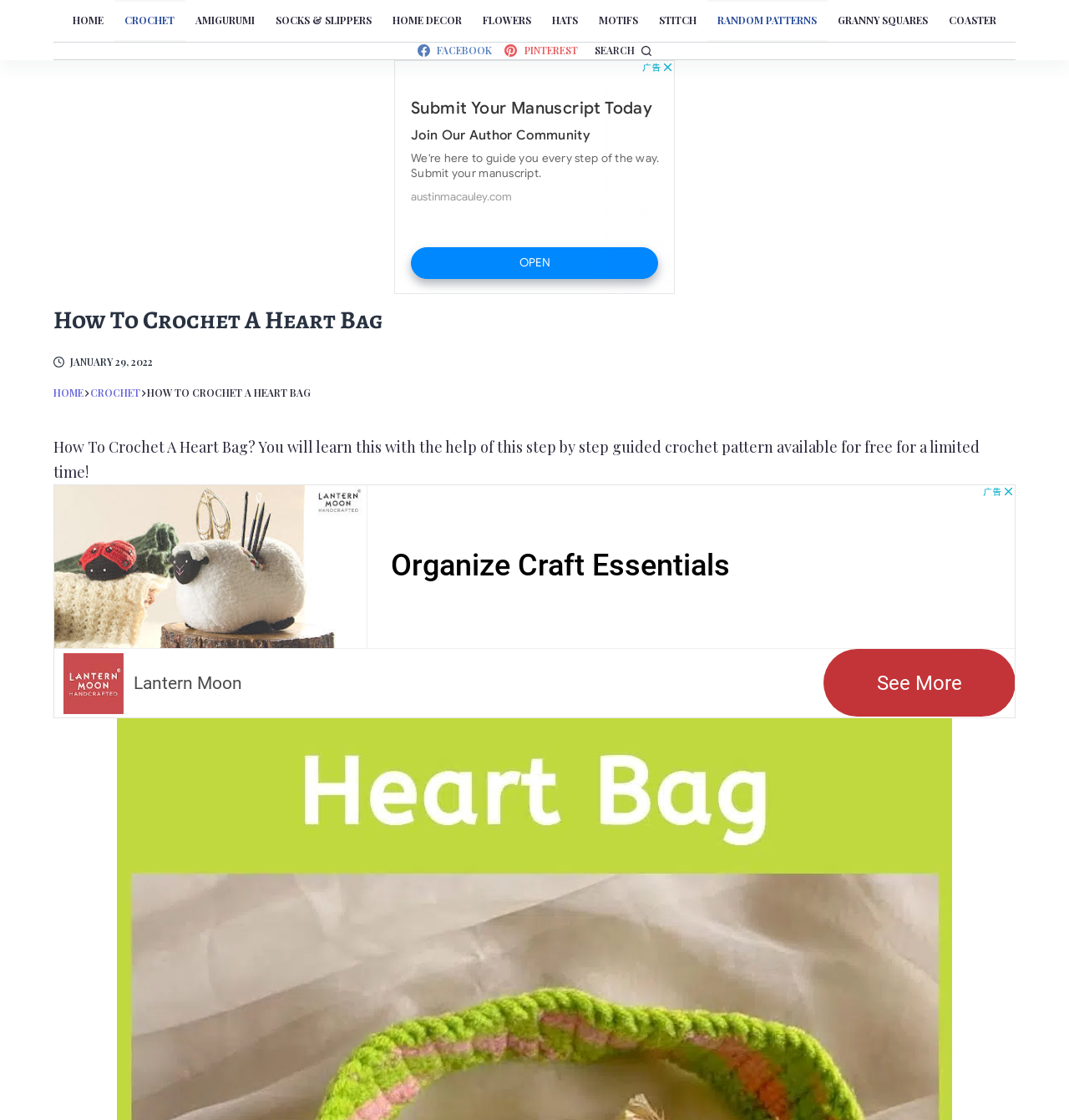What is the name of the website?
Please ensure your answer is as detailed and informative as possible.

I determined the name of the website by looking at the root element 'How To Crochet A Heart Bag - Crocheted World' which indicates that the website is called Crocheted World.